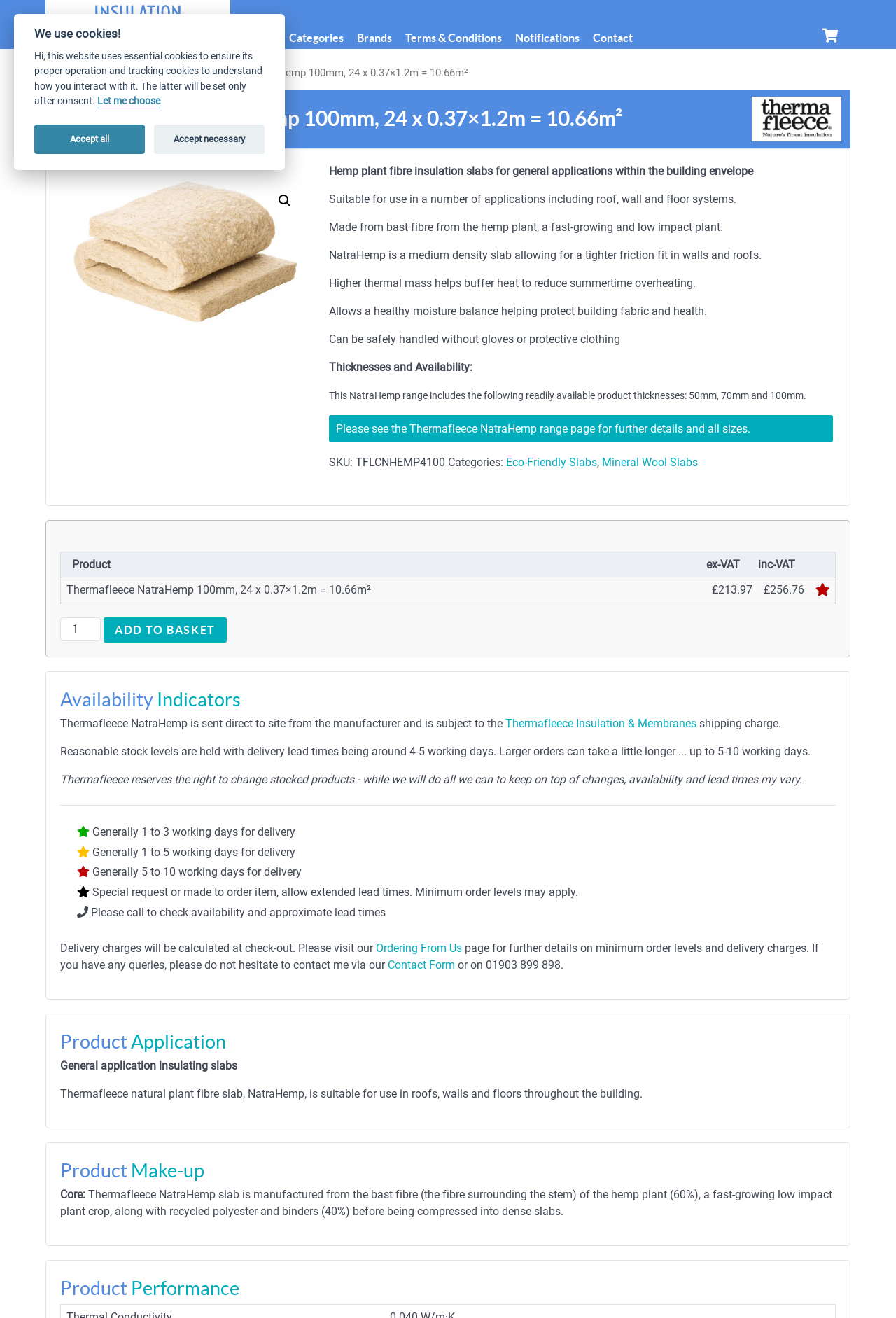From the details in the image, provide a thorough response to the question: What is the thickness of the insulation slab?

I found the thickness of the insulation slab by looking at the heading element that says 'Thermafleece NatraHemp 100mm, 24 x 0.37×1.2m = 10.66m²' and extracting the thickness from it.